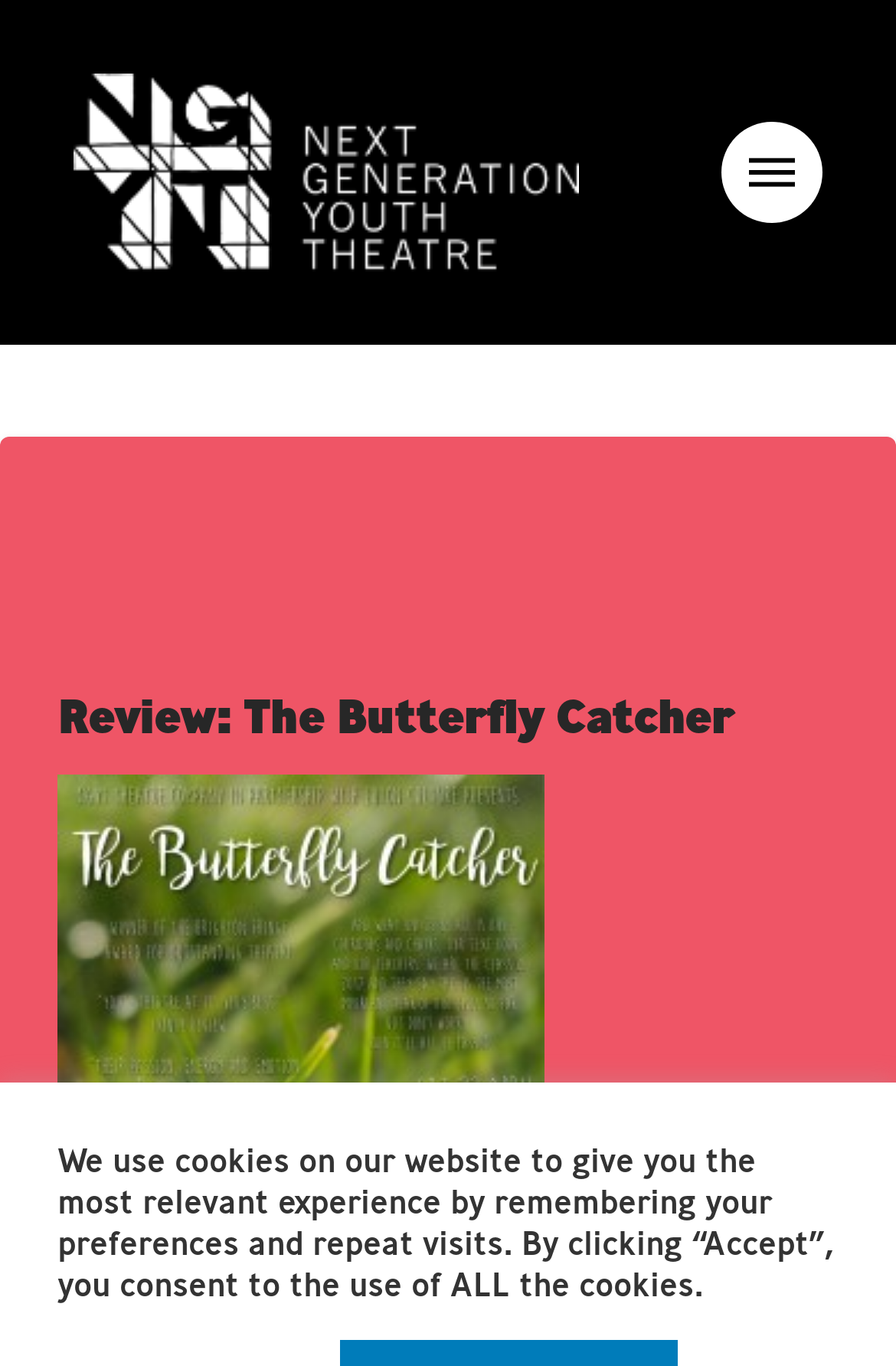Bounding box coordinates are specified in the format (top-left x, top-left y, bottom-right x, bottom-right y). All values are floating point numbers bounded between 0 and 1. Please provide the bounding box coordinate of the region this sentence describes: alt="NGYT logo"

[0.082, 0.054, 0.697, 0.199]